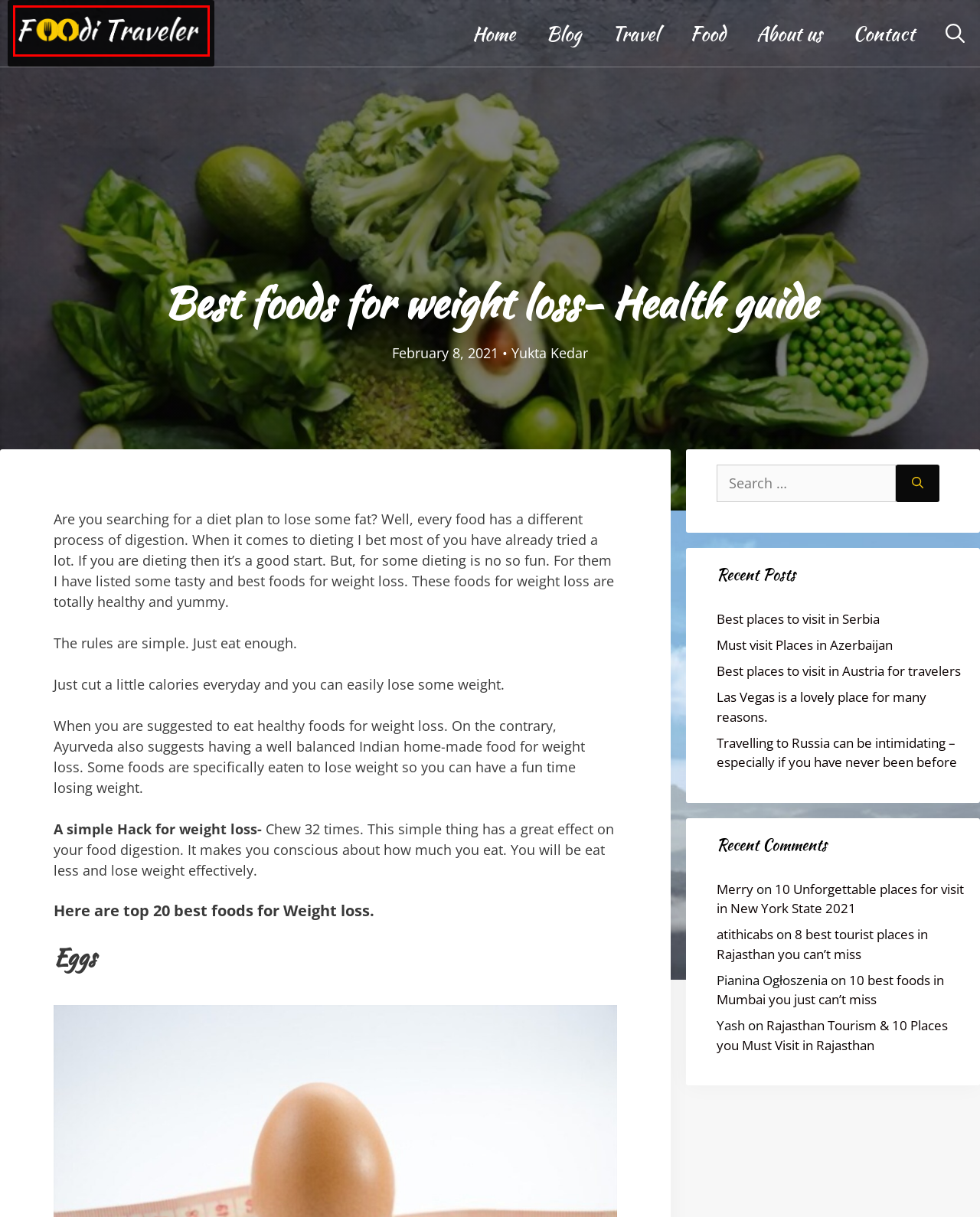You are given a screenshot depicting a webpage with a red bounding box around a UI element. Select the description that best corresponds to the new webpage after clicking the selected element. Here are the choices:
A. Food Archives | Foodi Traveler
B. Foodi Traveler Blog | Foodi Traveler
C. Foodi Traveler – We Eat, We Travel, We Love, We Share | Foodi Traveler
D. Travelling to Russia can be intimidating – especially if you have never been before | Foodi Traveler
E. Best places to visit in Serbia | Foodi Traveler
F. Contact | Foodi Traveler
G. Best places to visit in Austria for travelers | Foodi Traveler
H. 10 Unforgettable places for visit in New York State 2021 | Foodi Traveler

C